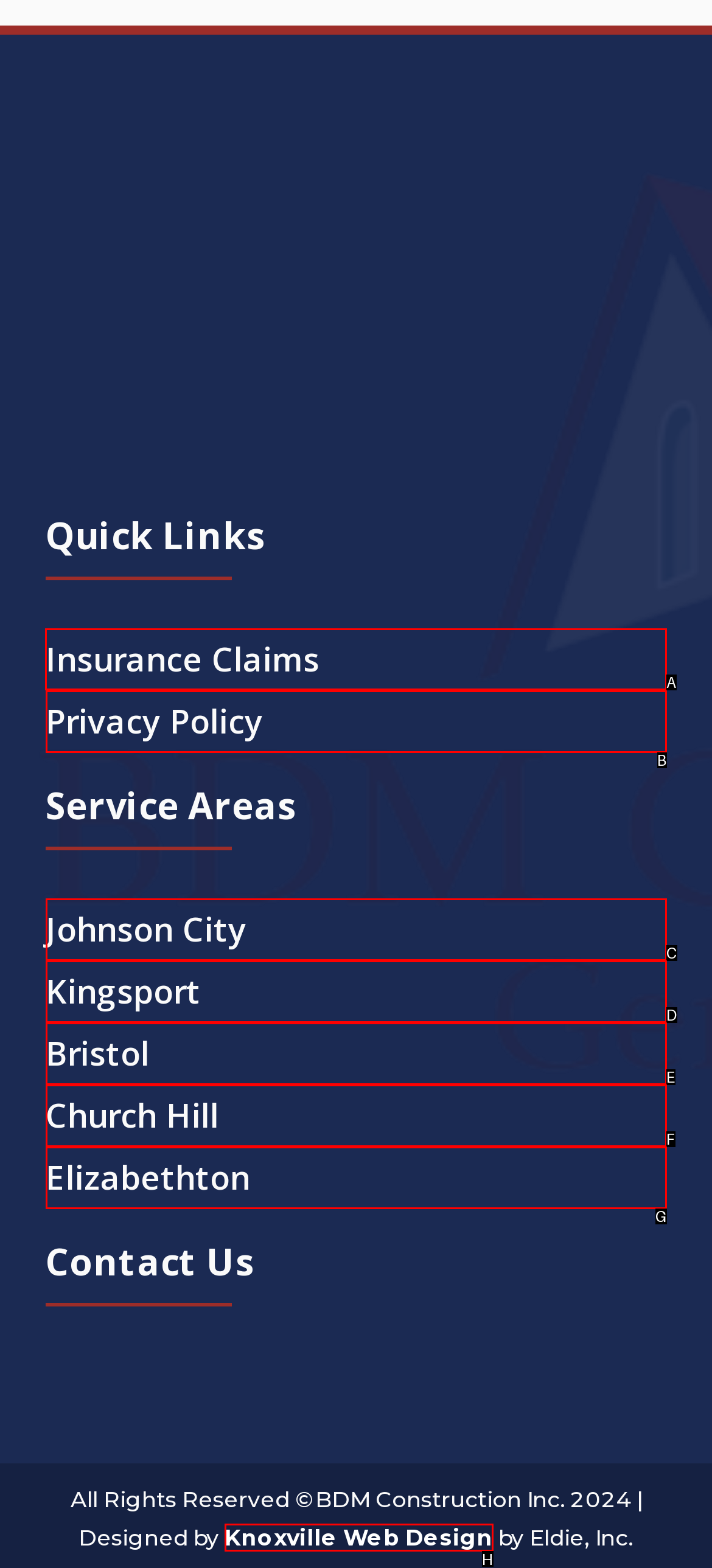Which letter corresponds to the correct option to complete the task: Click on Insurance Claims?
Answer with the letter of the chosen UI element.

A